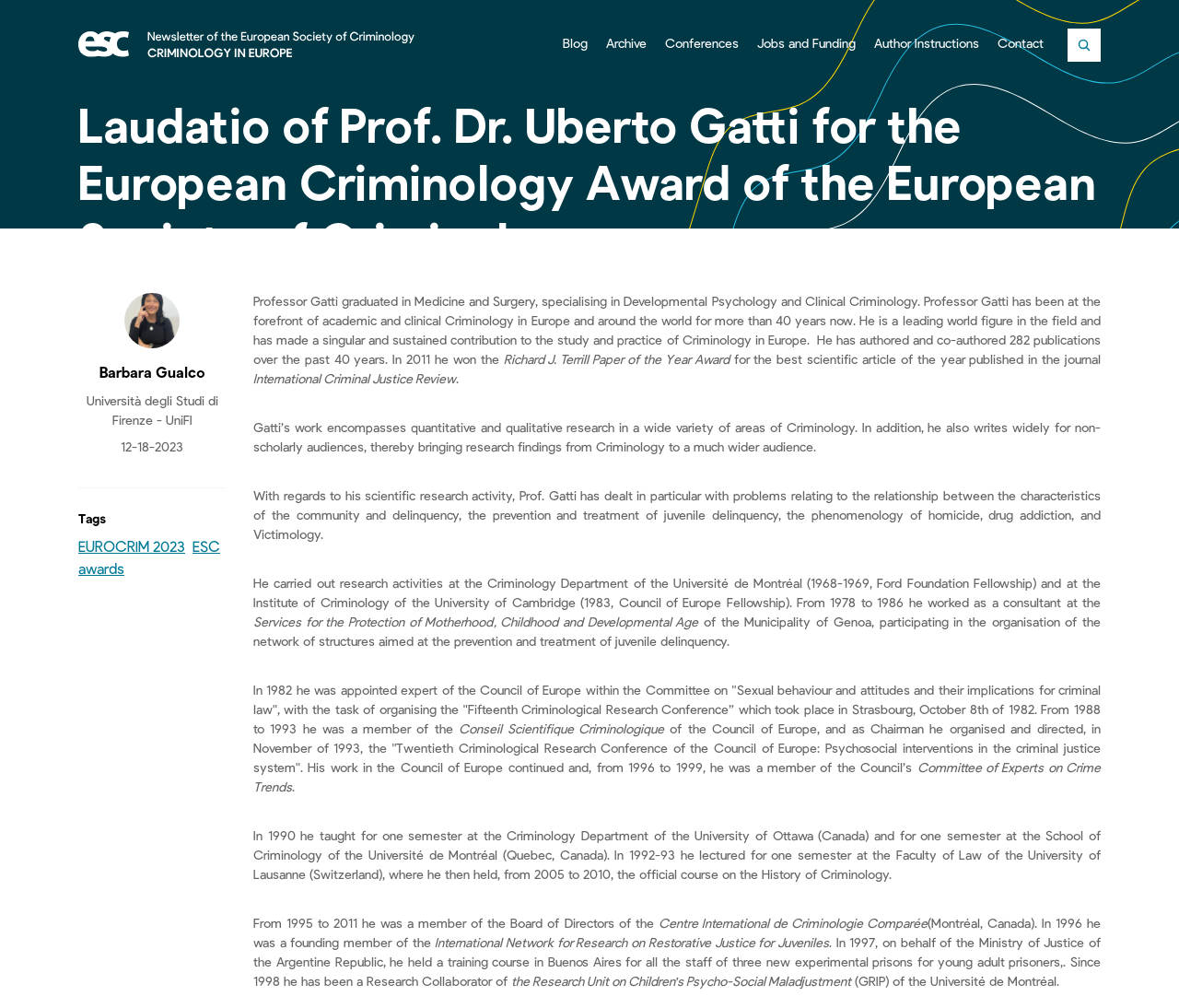Please specify the bounding box coordinates of the clickable region to carry out the following instruction: "Learn about Azure updates". The coordinates should be four float numbers between 0 and 1, in the format [left, top, right, bottom].

None